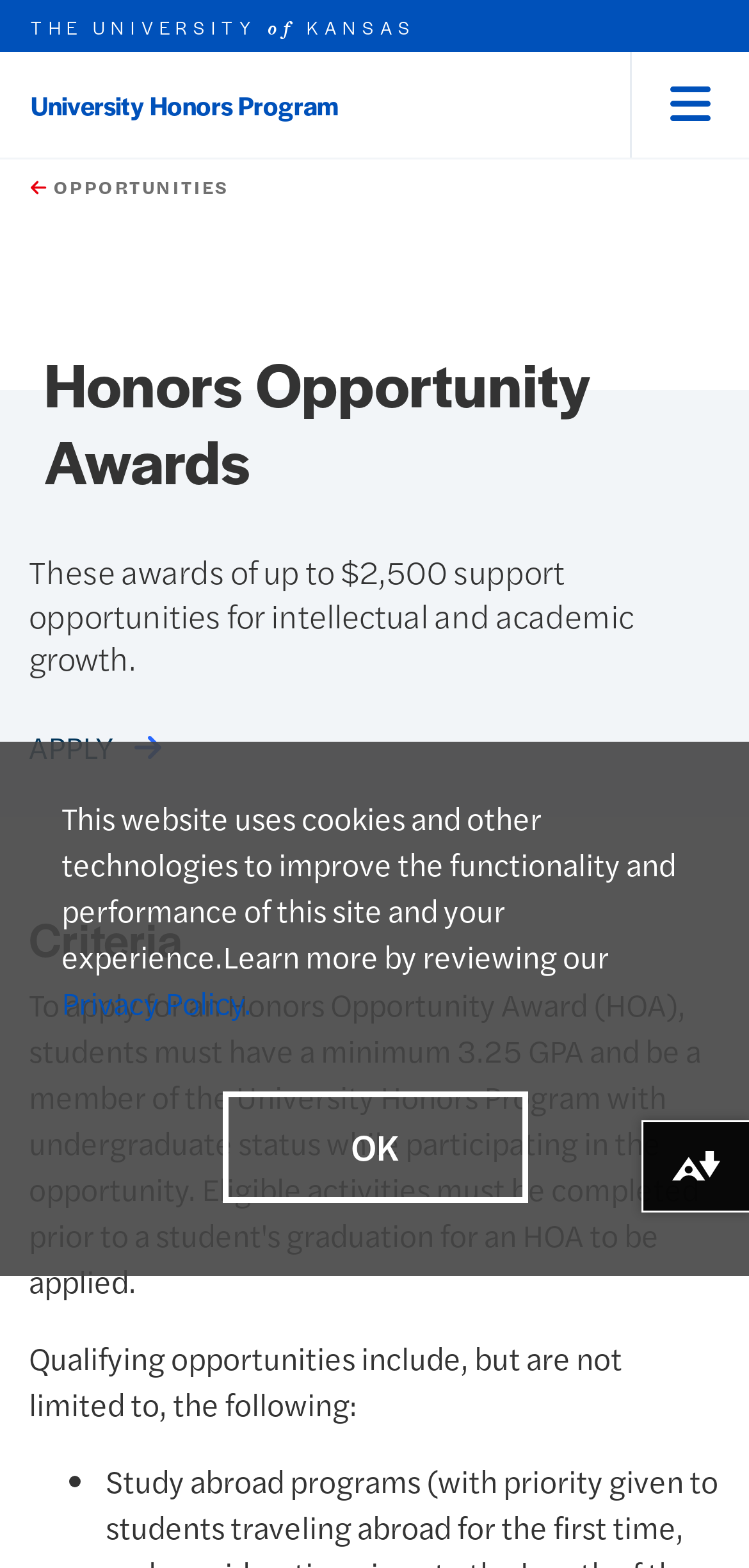Find and extract the text of the primary heading on the webpage.

Honors Opportunity Awards